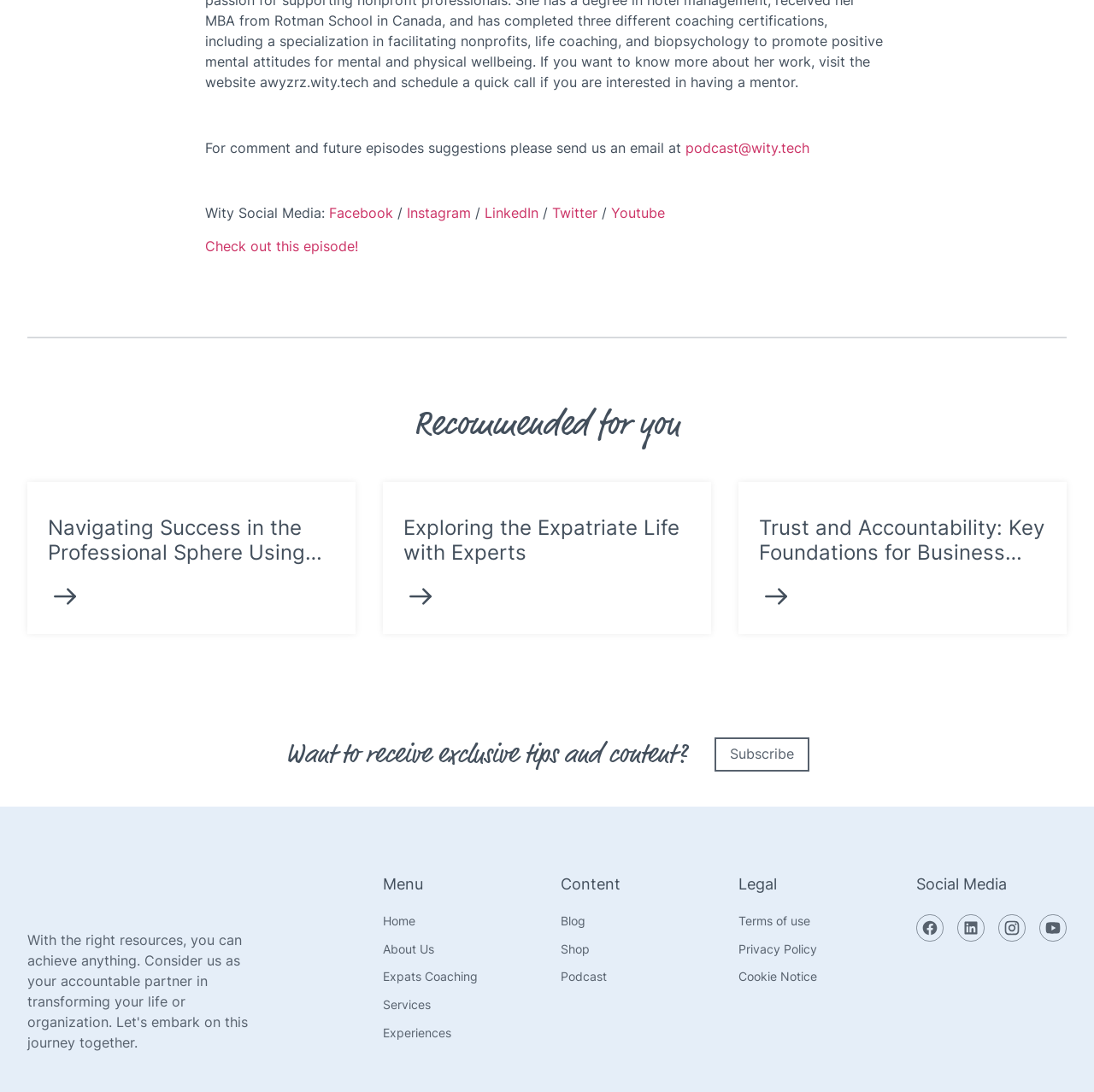Respond with a single word or phrase for the following question: 
What is the email address for sending comments and suggestions?

podcast@wity.tech